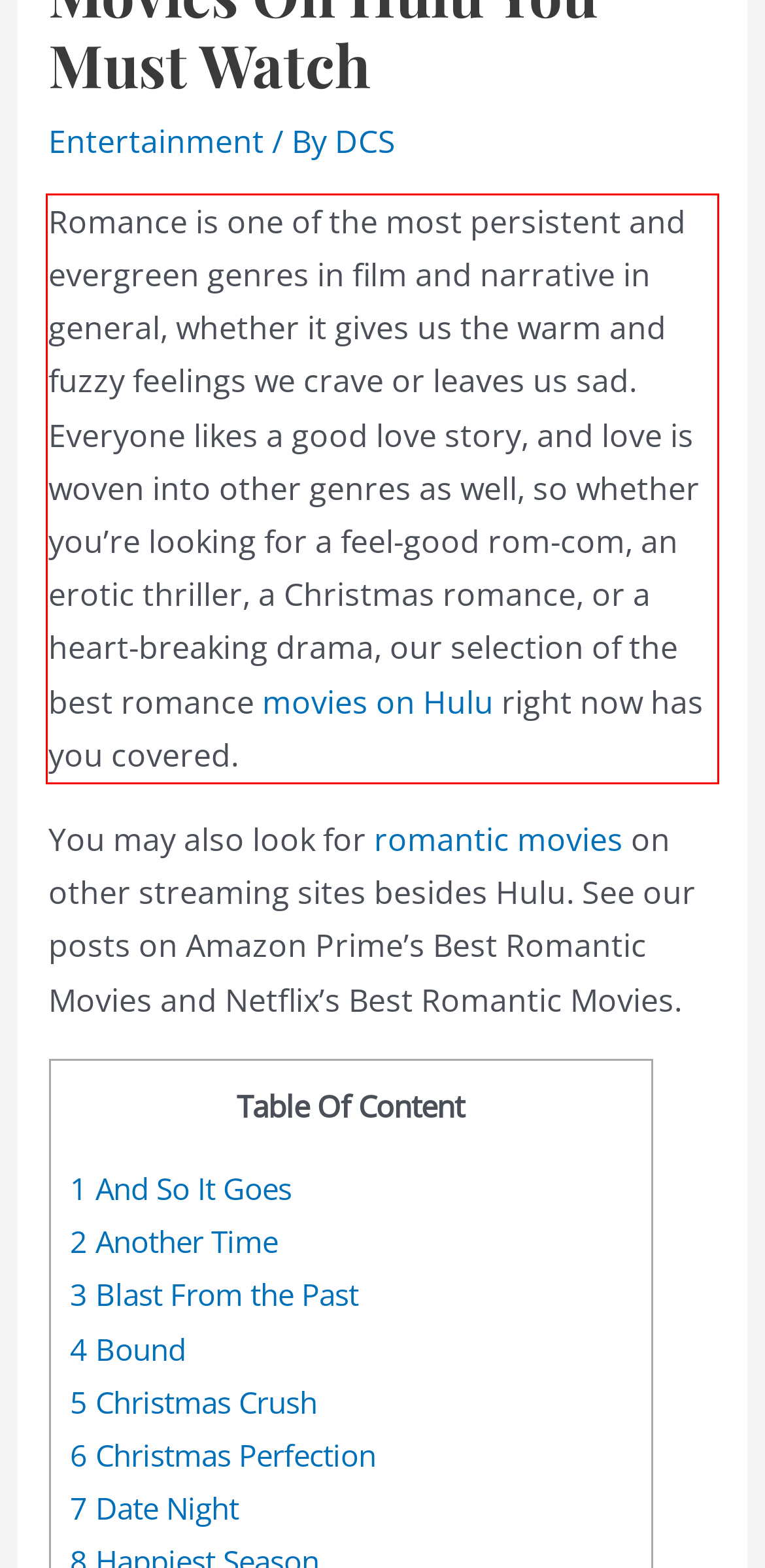Identify the text inside the red bounding box in the provided webpage screenshot and transcribe it.

Romance is one of the most persistent and evergreen genres in film and narrative in general, whether it gives us the warm and fuzzy feelings we crave or leaves us sad. Everyone likes a good love story, and love is woven into other genres as well, so whether you’re looking for a feel-good rom-com, an erotic thriller, a Christmas romance, or a heart-breaking drama, our selection of the best romance movies on Hulu right now has you covered.